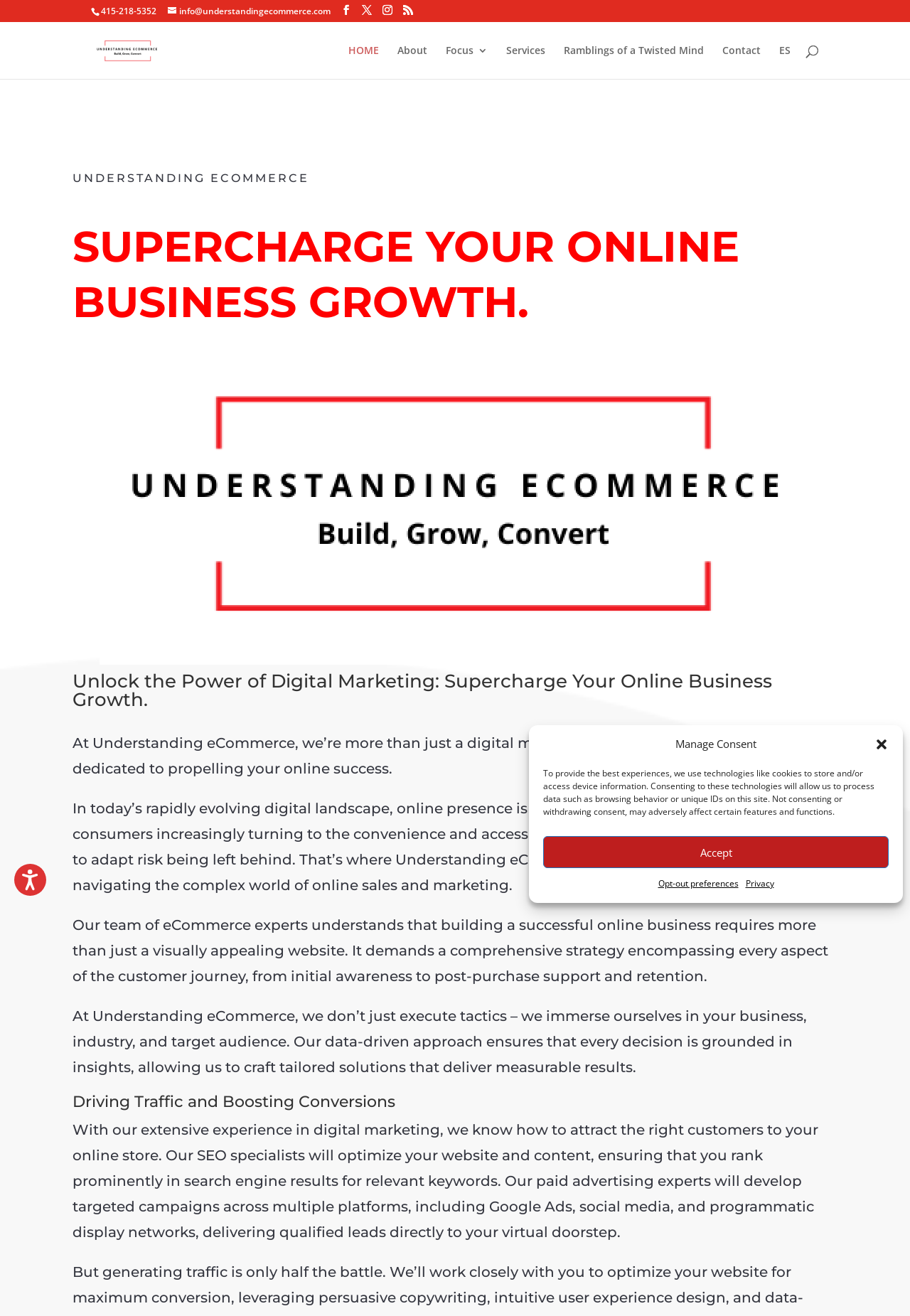Please identify the bounding box coordinates of the clickable area that will allow you to execute the instruction: "Search for something".

[0.157, 0.016, 0.877, 0.018]